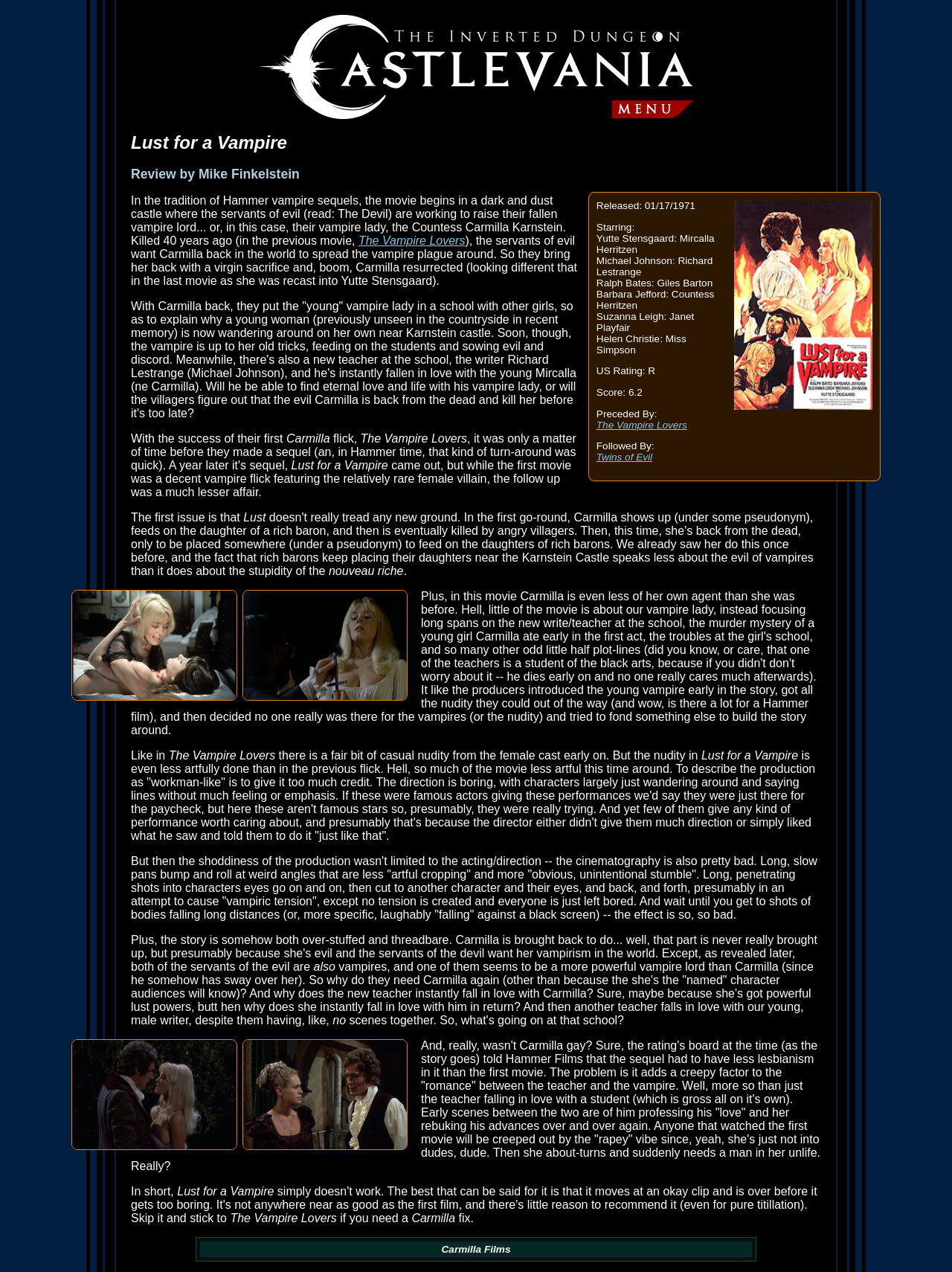Extract the text of the main heading from the webpage.

Lust for a Vampire